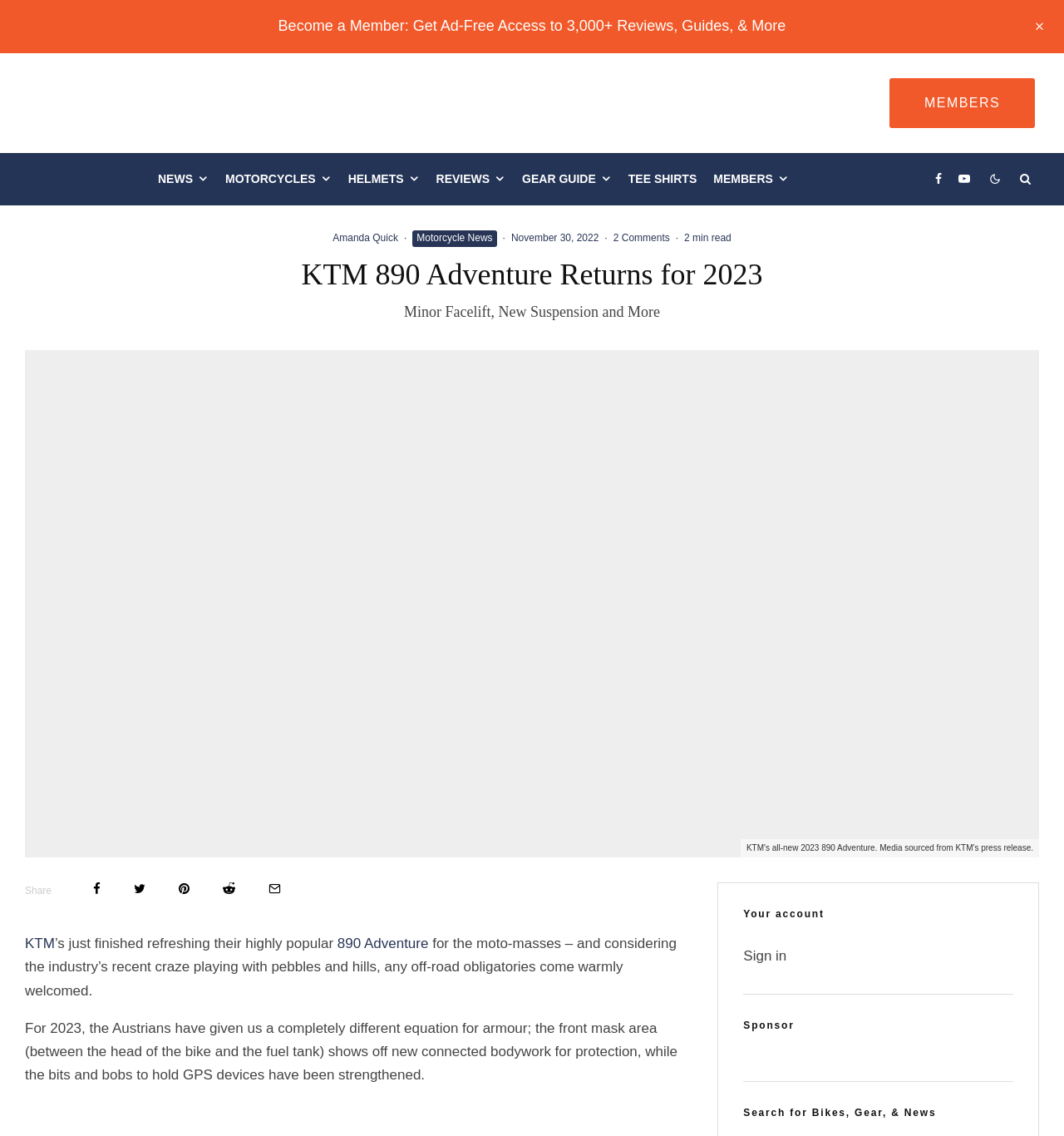Please find and generate the text of the main heading on the webpage.

KTM 890 Adventure Returns for 2023